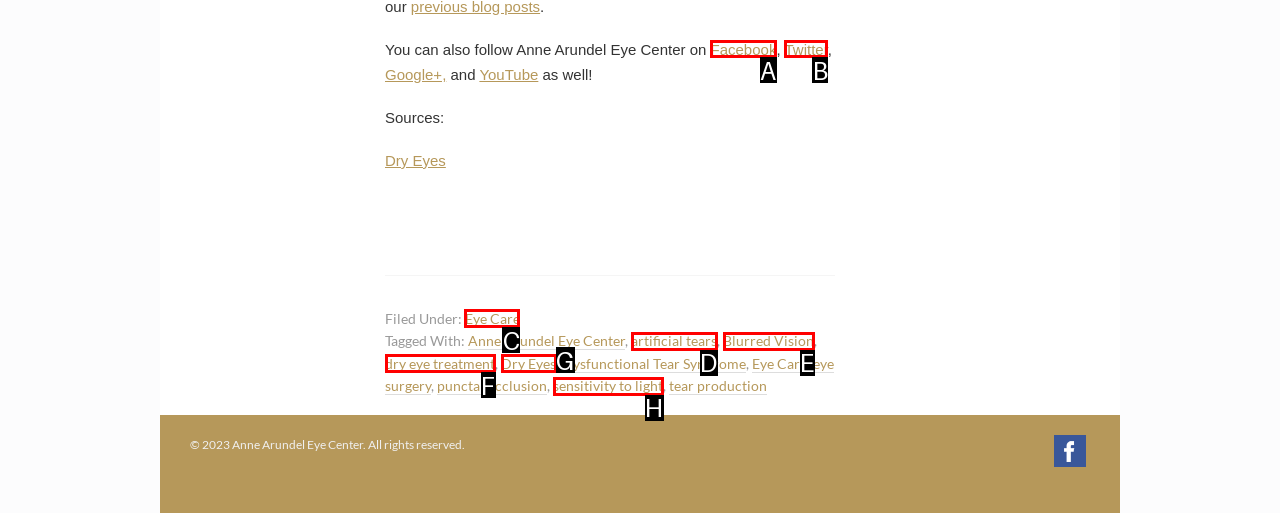Select the right option to accomplish this task: Read about Eye Care. Reply with the letter corresponding to the correct UI element.

C